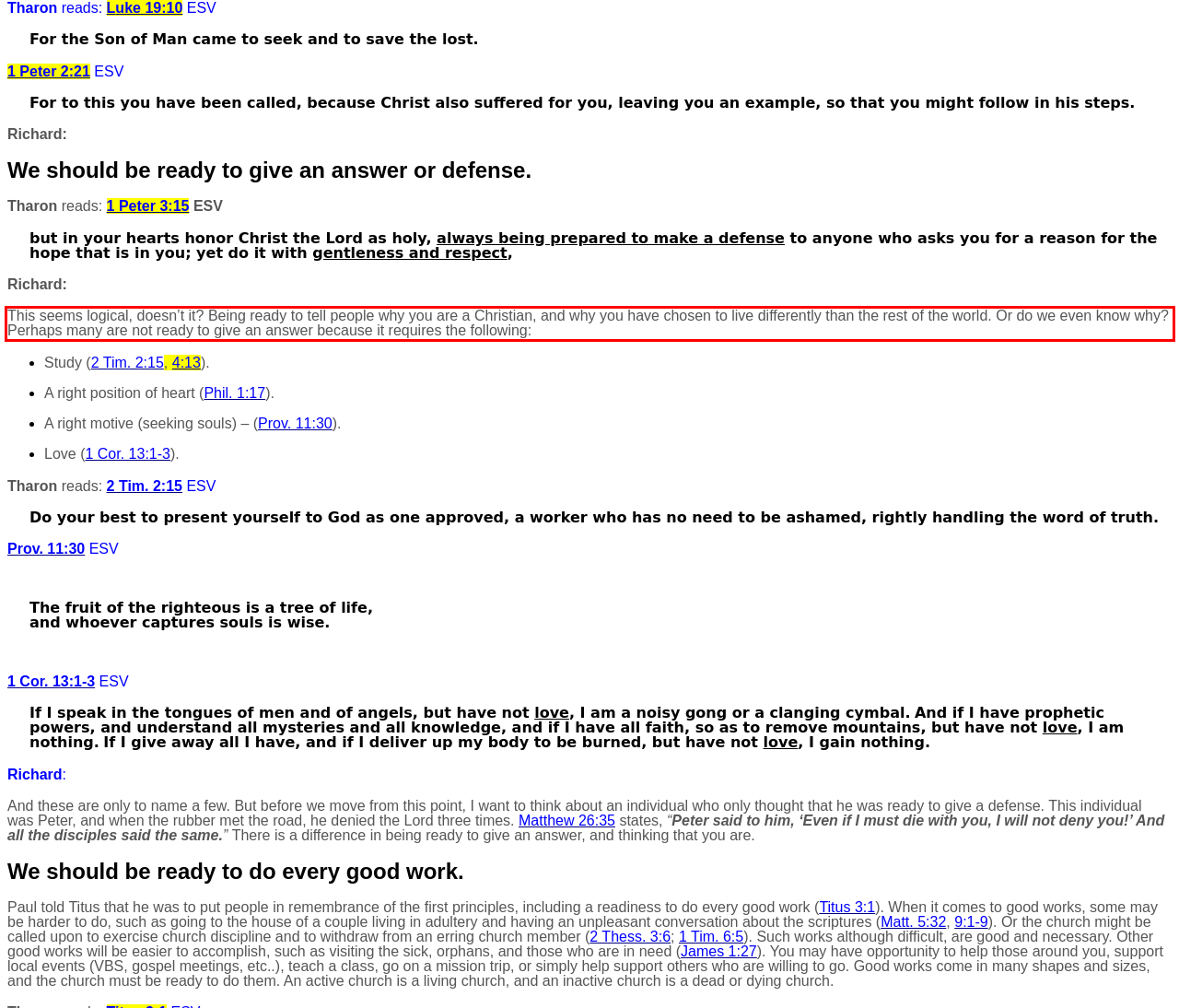You are looking at a screenshot of a webpage with a red rectangle bounding box. Use OCR to identify and extract the text content found inside this red bounding box.

This seems logical, doesn’t it? Being ready to tell people why you are a Christian, and why you have chosen to live differently than the rest of the world. Or do we even know why? Perhaps many are not ready to give an answer because it requires the following: